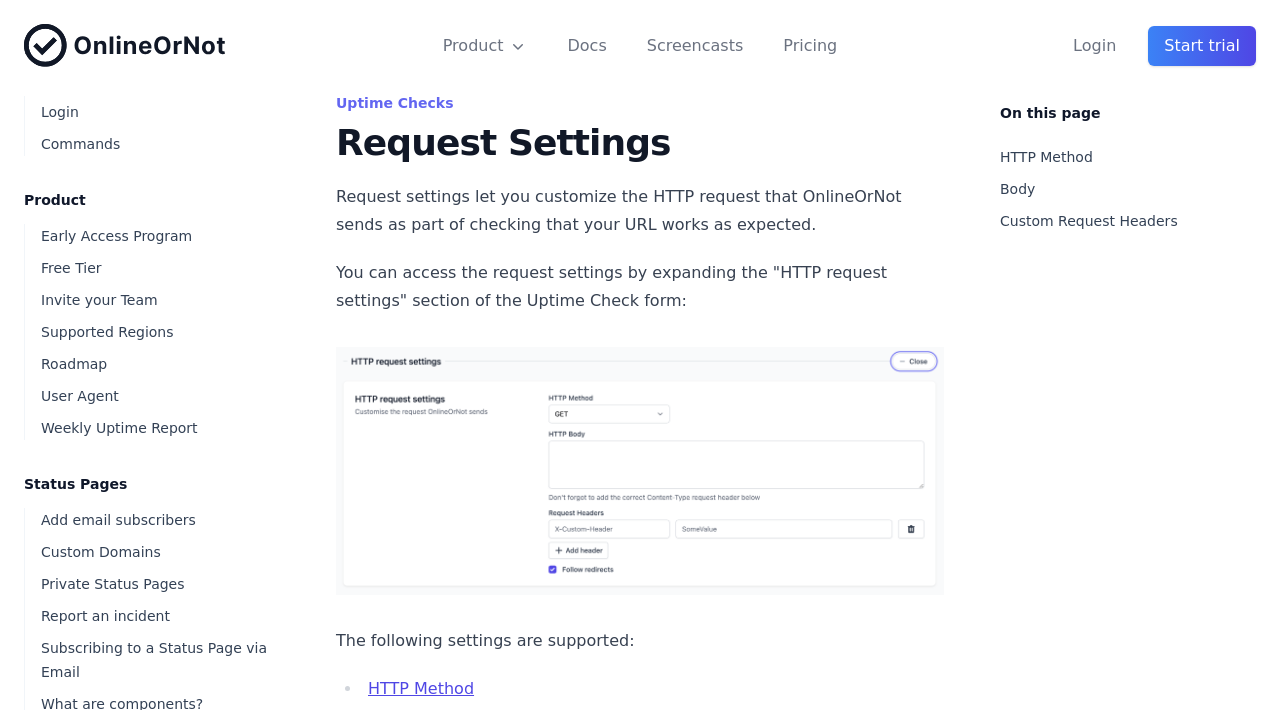Find the bounding box coordinates of the clickable element required to execute the following instruction: "Click on the 'Product' button". Provide the coordinates as four float numbers between 0 and 1, i.e., [left, top, right, bottom].

[0.346, 0.047, 0.412, 0.081]